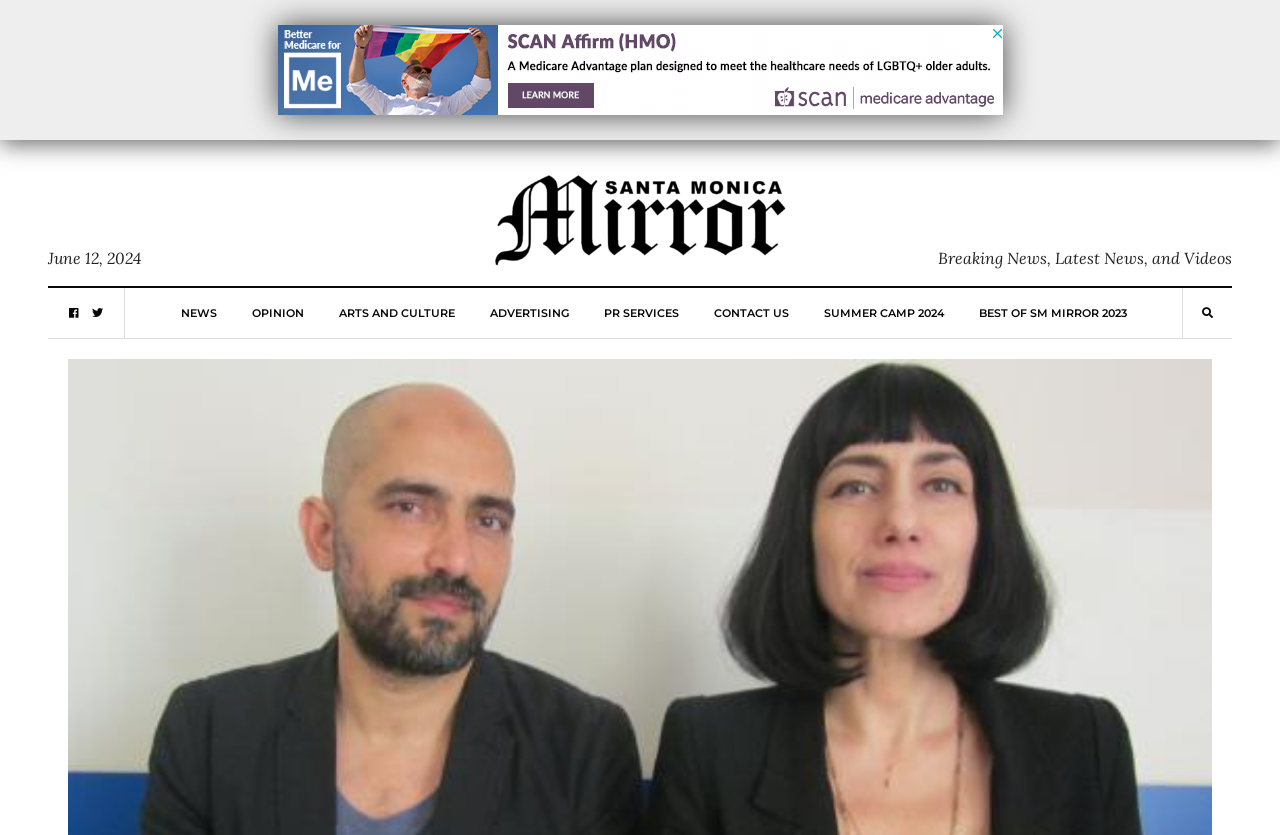Using details from the image, please answer the following question comprehensively:
How many social media links are available on the webpage?

I found the social media links by looking at the link elements with the texts '' and '' located at [0.05, 0.359, 0.066, 0.391] and [0.068, 0.359, 0.084, 0.391] respectively, which are common symbols for social media platforms.